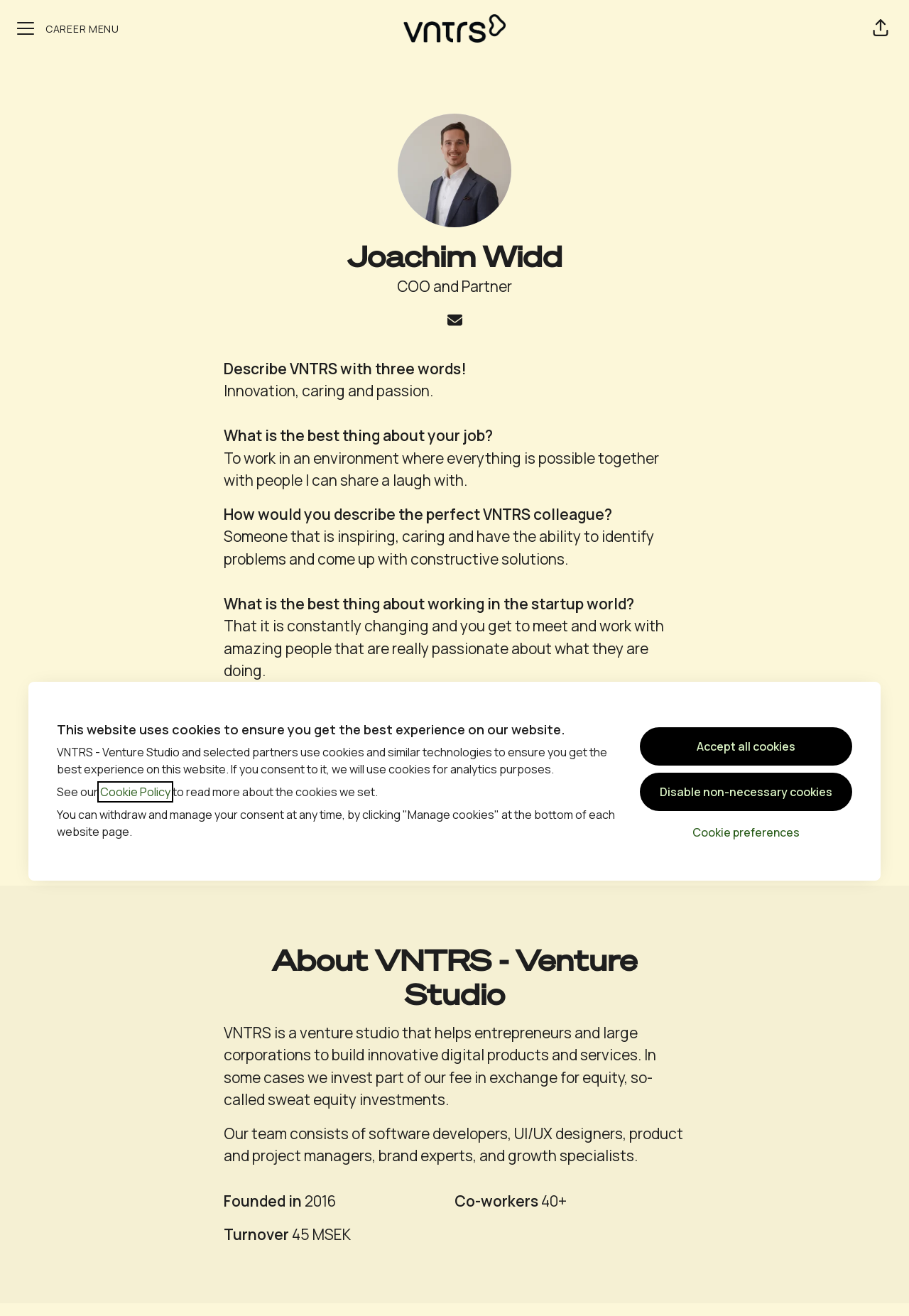Identify the bounding box coordinates of the part that should be clicked to carry out this instruction: "Click the CAREER MENU button".

[0.006, 0.006, 0.144, 0.037]